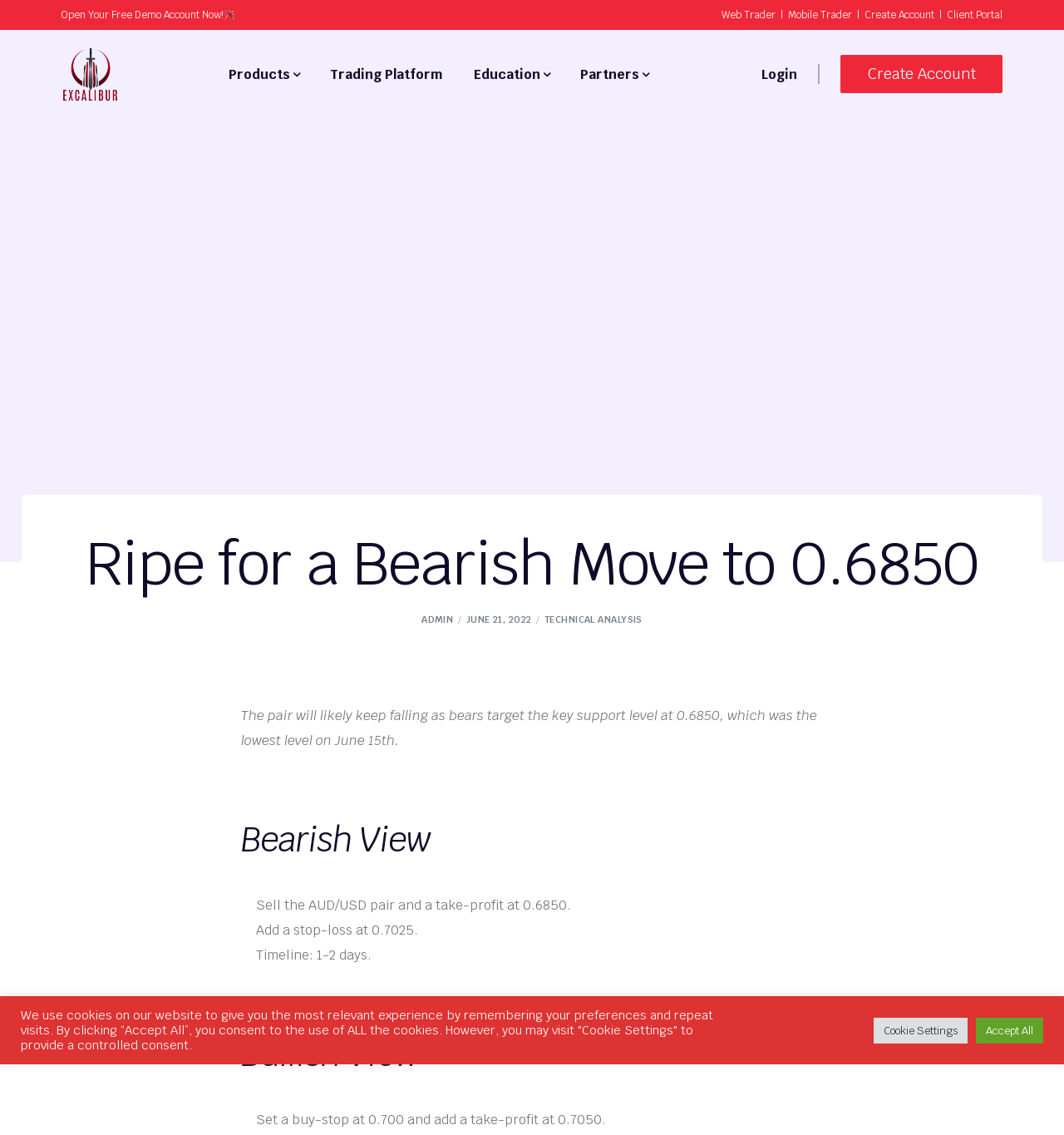Can you identify the bounding box coordinates of the clickable region needed to carry out this instruction: 'Login'? The coordinates should be four float numbers within the range of 0 to 1, stated as [left, top, right, bottom].

[0.716, 0.058, 0.749, 0.073]